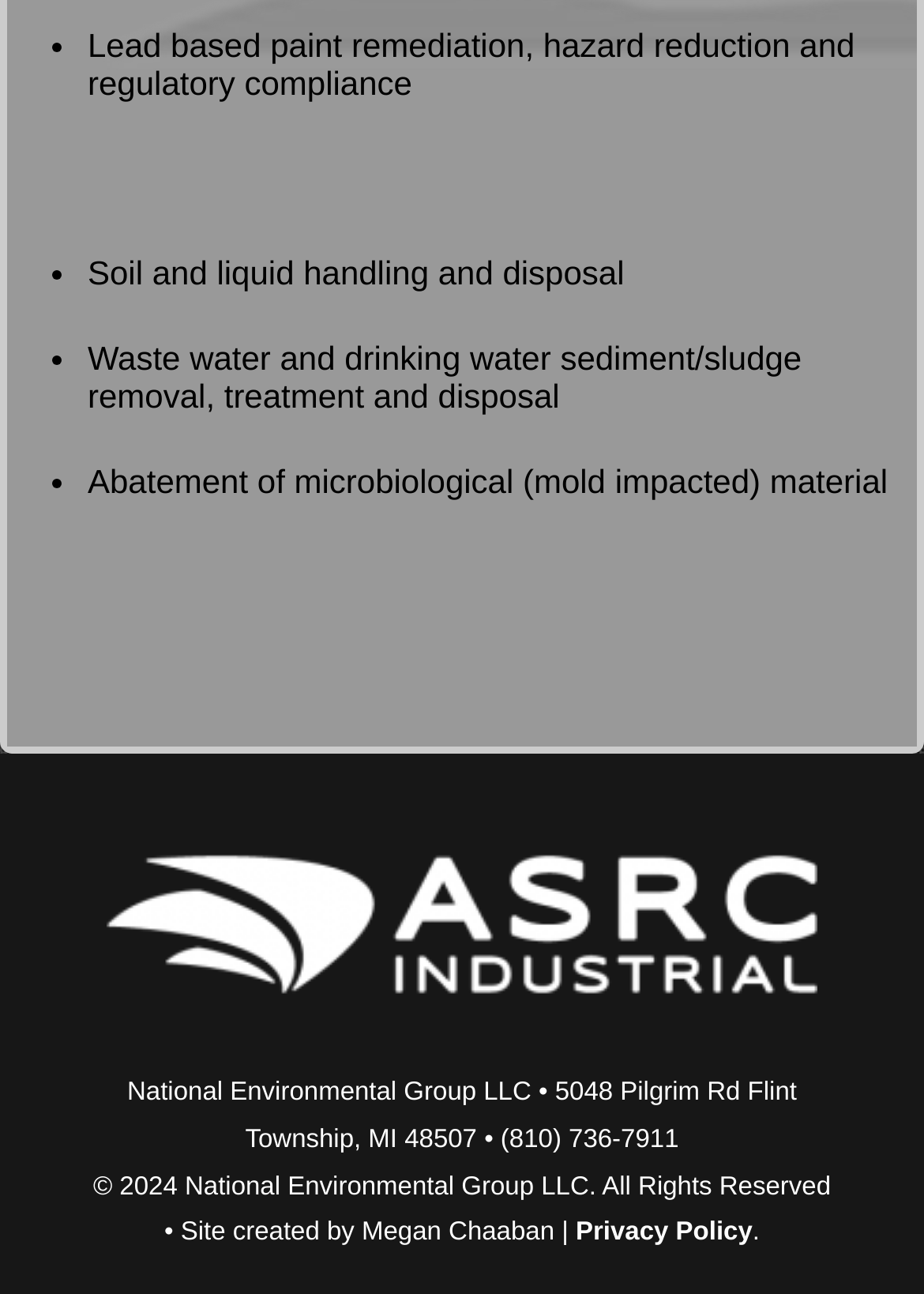Who created the website?
Please answer the question with as much detail and depth as you can.

The website was created by Megan Chaaban, as mentioned at the bottom of the webpage.